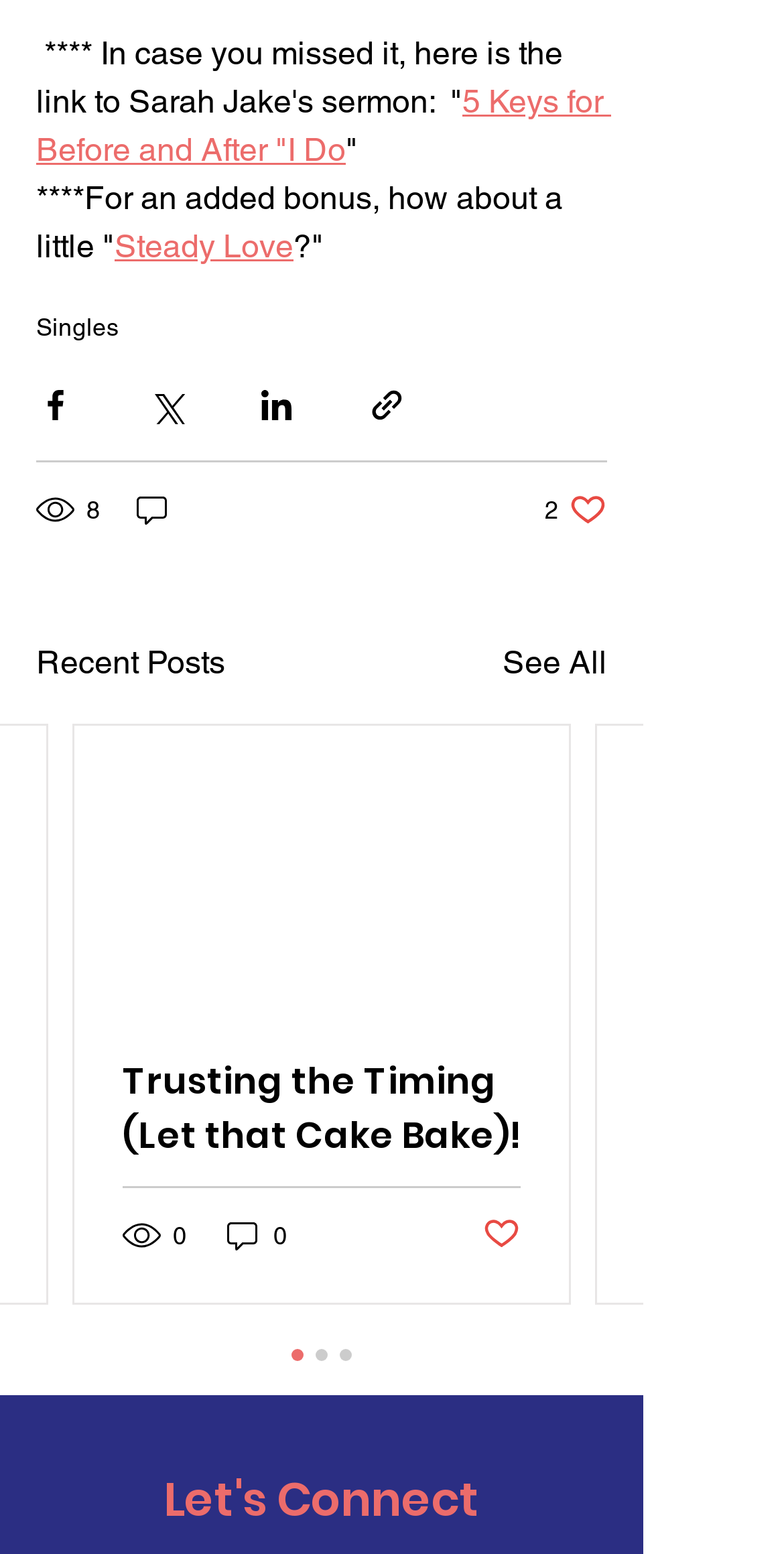Please identify the bounding box coordinates of the element's region that should be clicked to execute the following instruction: "View the recent post 'Trusting the Timing (Let that Cake Bake)!'". The bounding box coordinates must be four float numbers between 0 and 1, i.e., [left, top, right, bottom].

[0.156, 0.678, 0.664, 0.747]